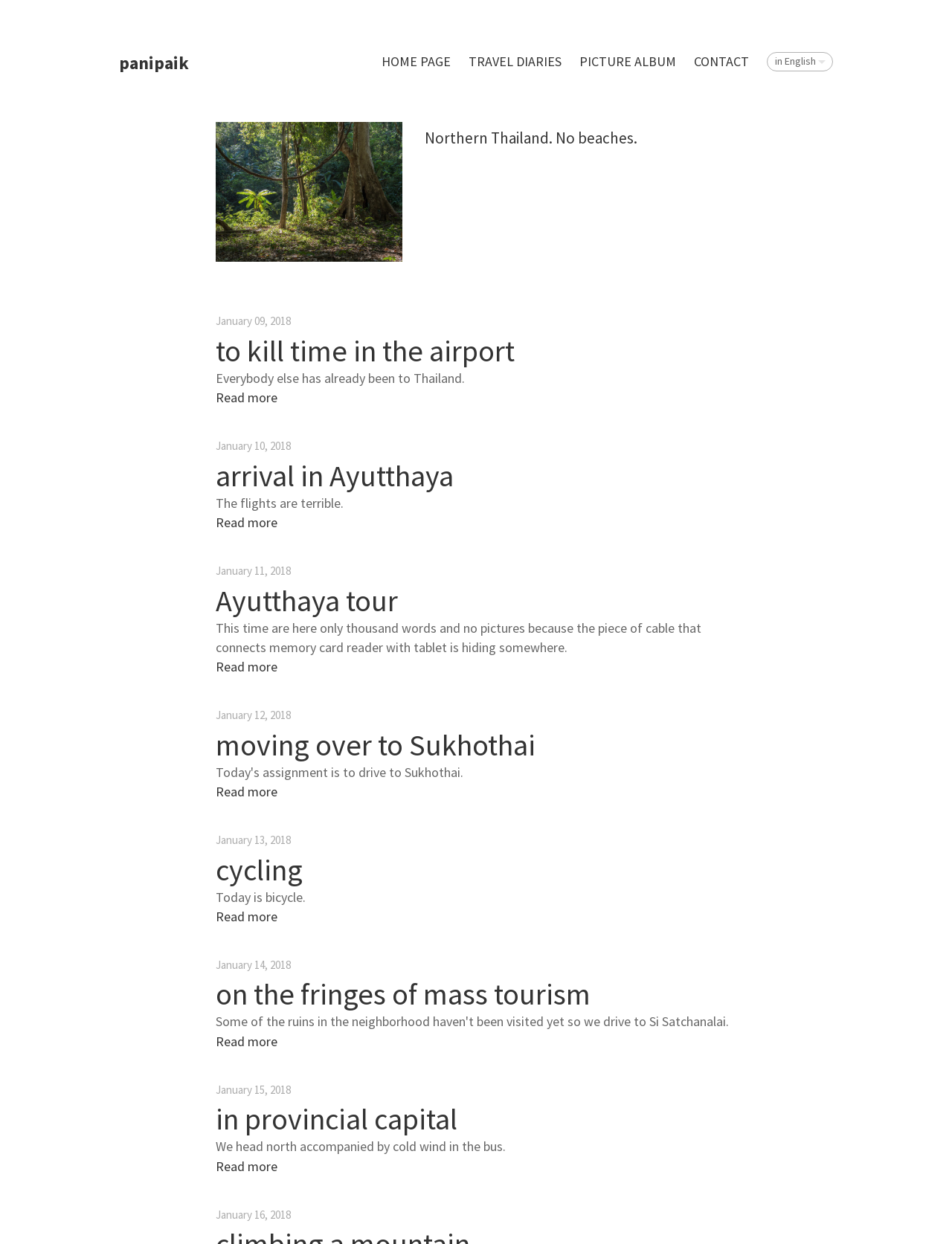Locate the bounding box of the UI element with the following description: "moving over to Sukhothai".

[0.227, 0.584, 0.563, 0.614]